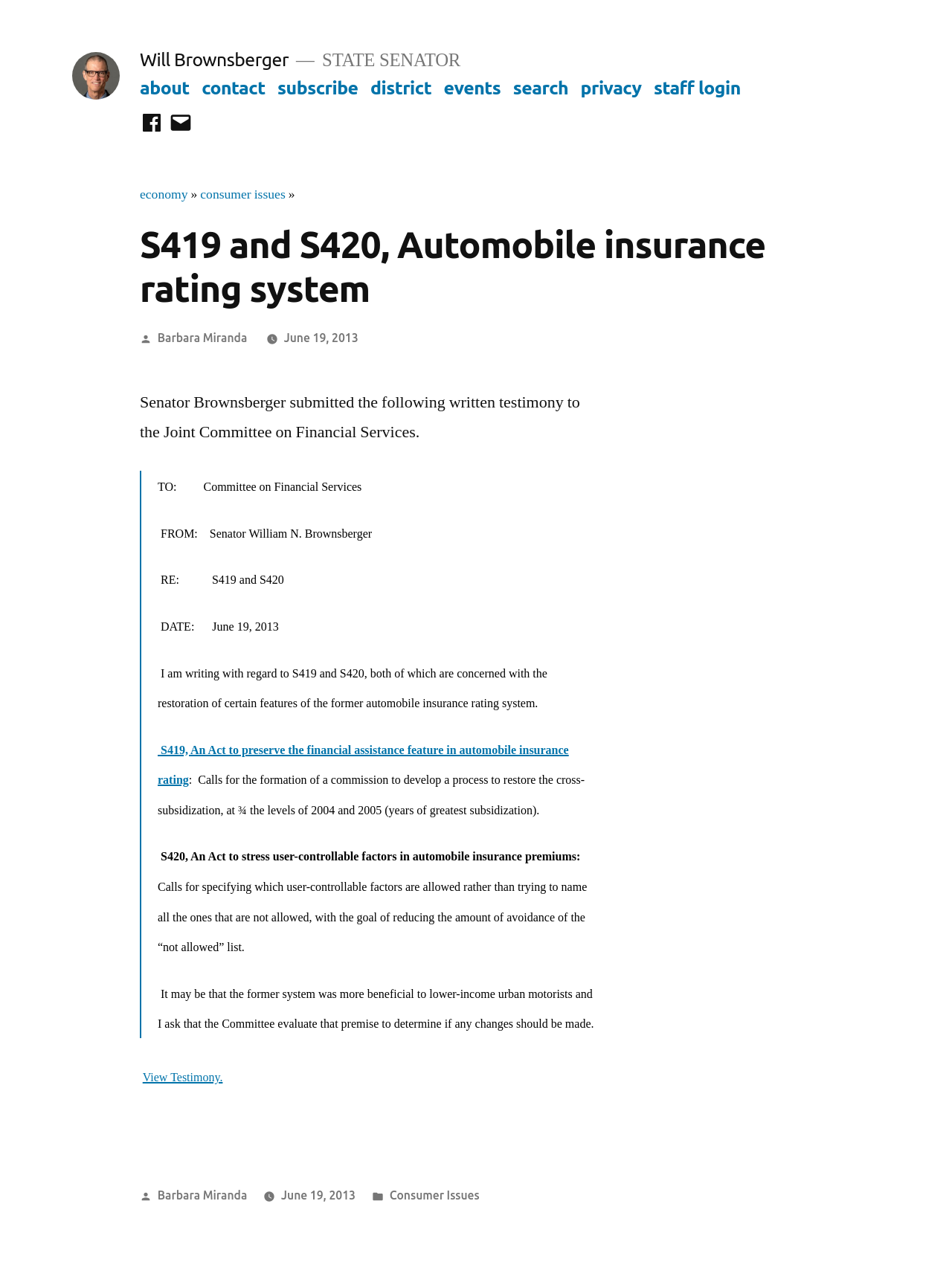Find the bounding box coordinates of the element's region that should be clicked in order to follow the given instruction: "Read Becky G's Erewhon Smoothie article". The coordinates should consist of four float numbers between 0 and 1, i.e., [left, top, right, bottom].

None